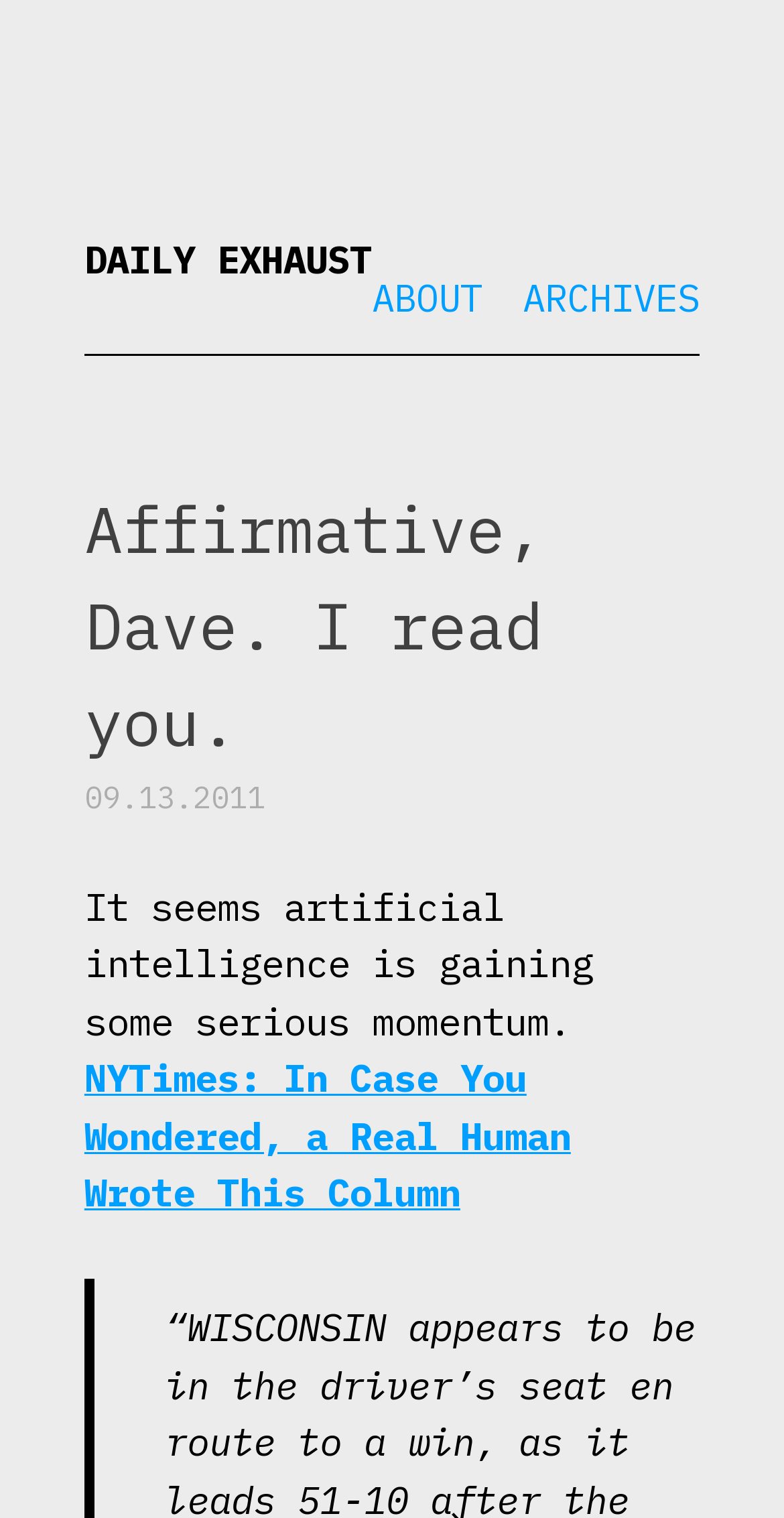Please respond to the question with a concise word or phrase:
What is the name of the website?

Daily Exhaust